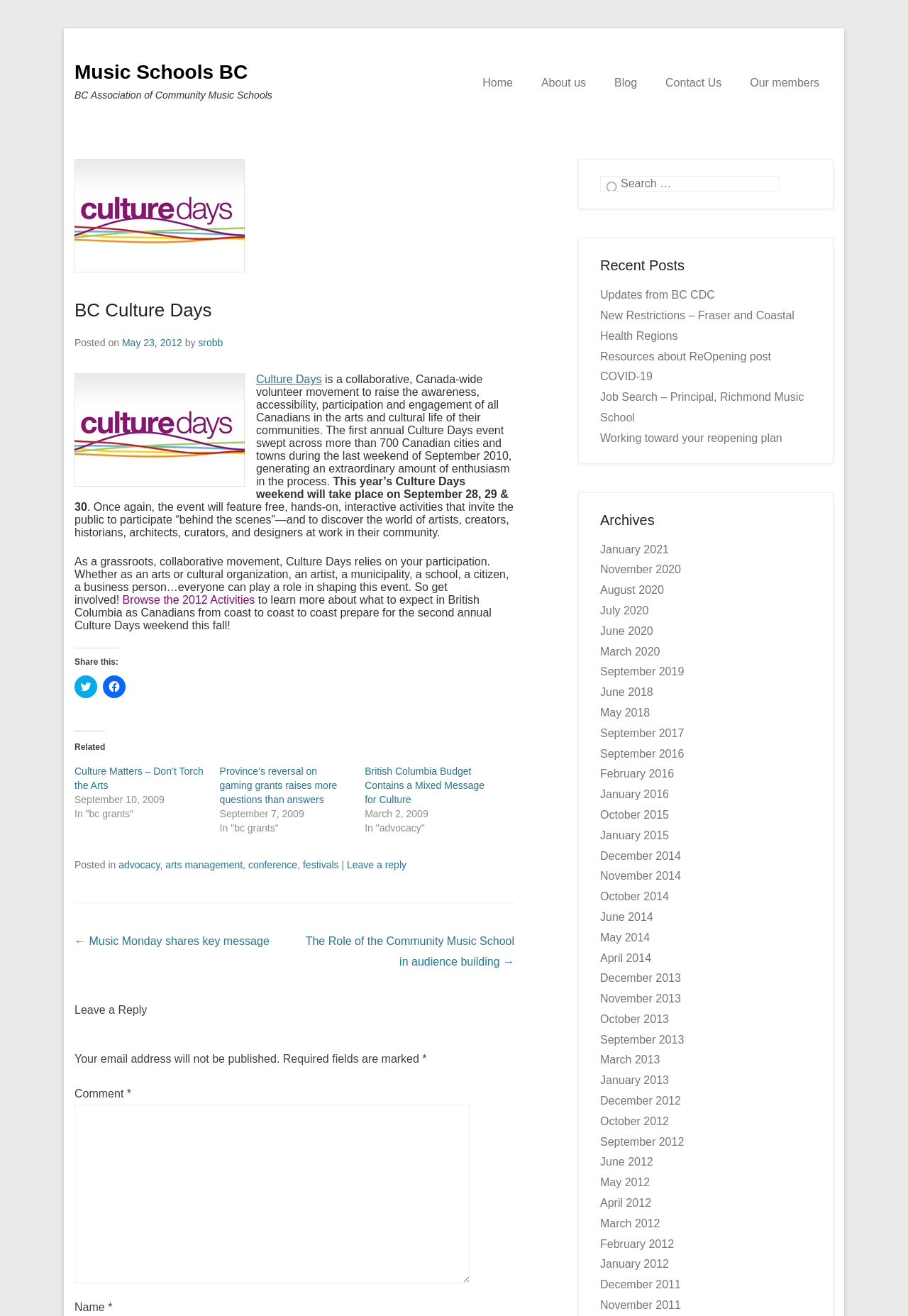Please answer the following question as detailed as possible based on the image: 
What is the purpose of the 'Leave a Reply' section?

The 'Leave a Reply' section is a form that allows users to comment on the article, with fields for name, email, and comment.